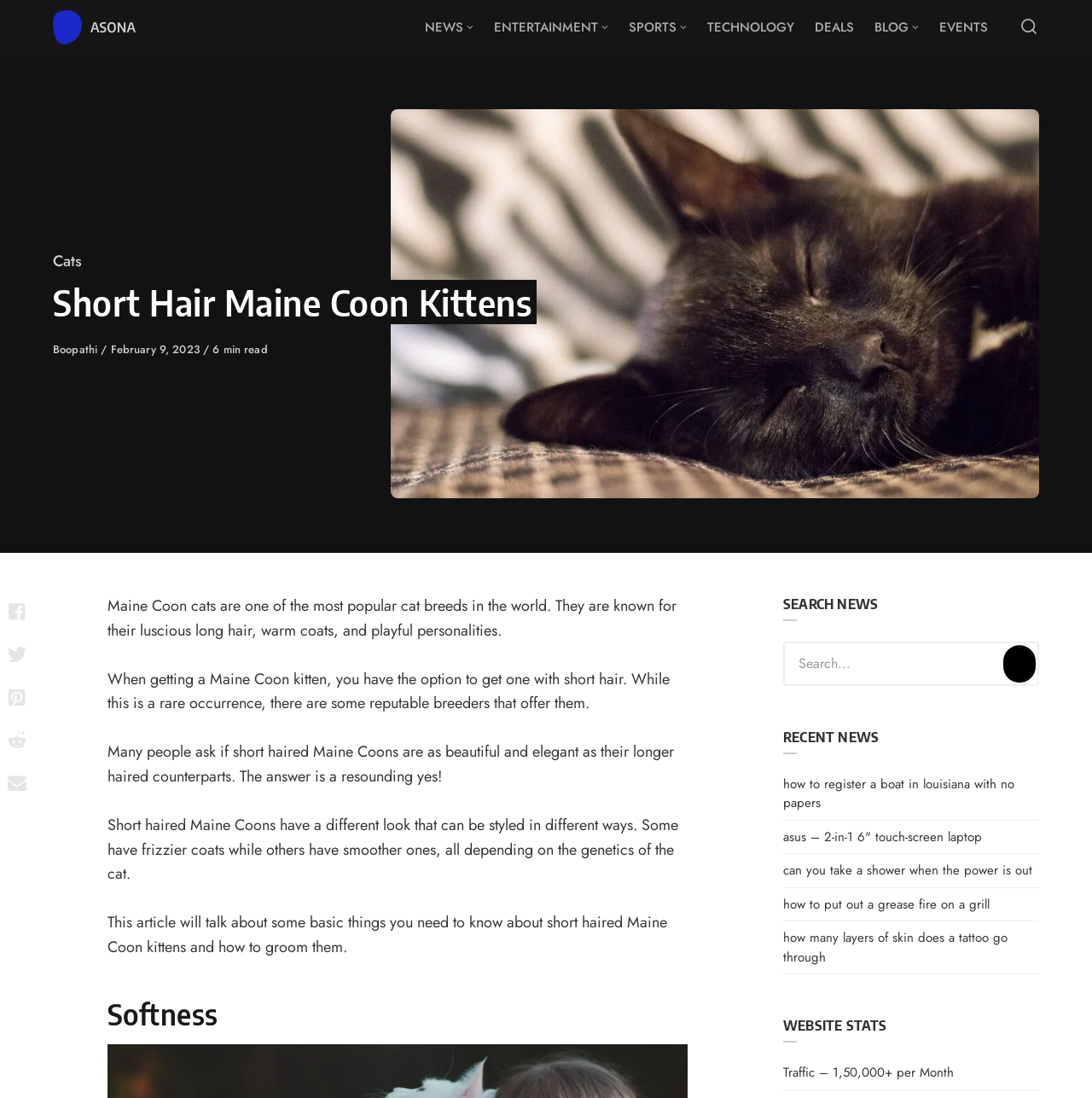Identify the bounding box of the UI component described as: "aria-label="Share with facebook"".

[0.002, 0.538, 0.029, 0.577]